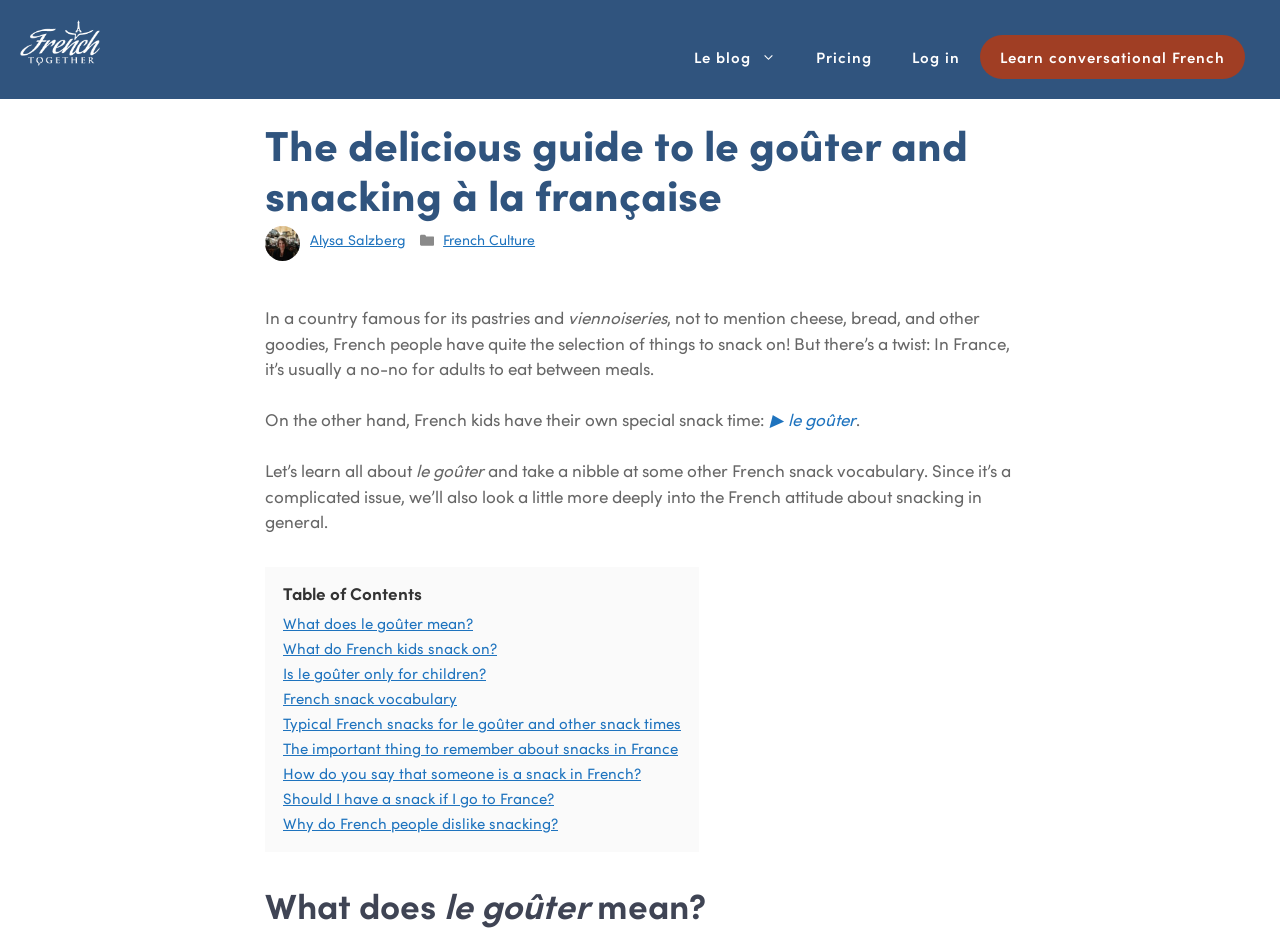Please identify the bounding box coordinates of the area that needs to be clicked to fulfill the following instruction: "Click ART NEST."

None